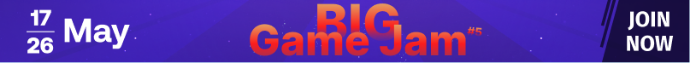What is the purpose of the banner?
Kindly offer a comprehensive and detailed response to the question.

The caption explains that the banner is designed to engage the community and promote excitement around the scheduled event, which is the BIG Game Jam #5, likely aimed at game developers and enthusiasts who are interested in participating in this collaborative challenge.